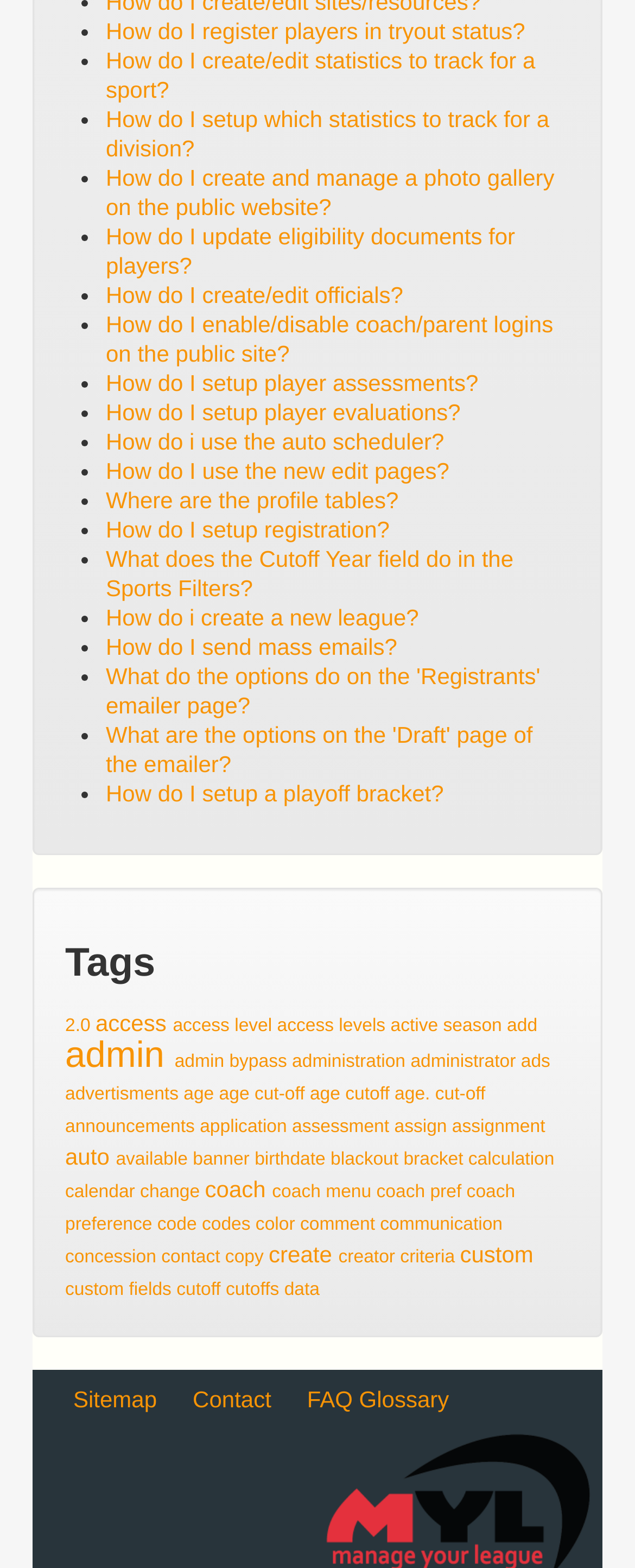Find the bounding box coordinates for the area you need to click to carry out the instruction: "Click on 'How do I send mass emails?'". The coordinates should be four float numbers between 0 and 1, indicated as [left, top, right, bottom].

[0.167, 0.404, 0.626, 0.421]